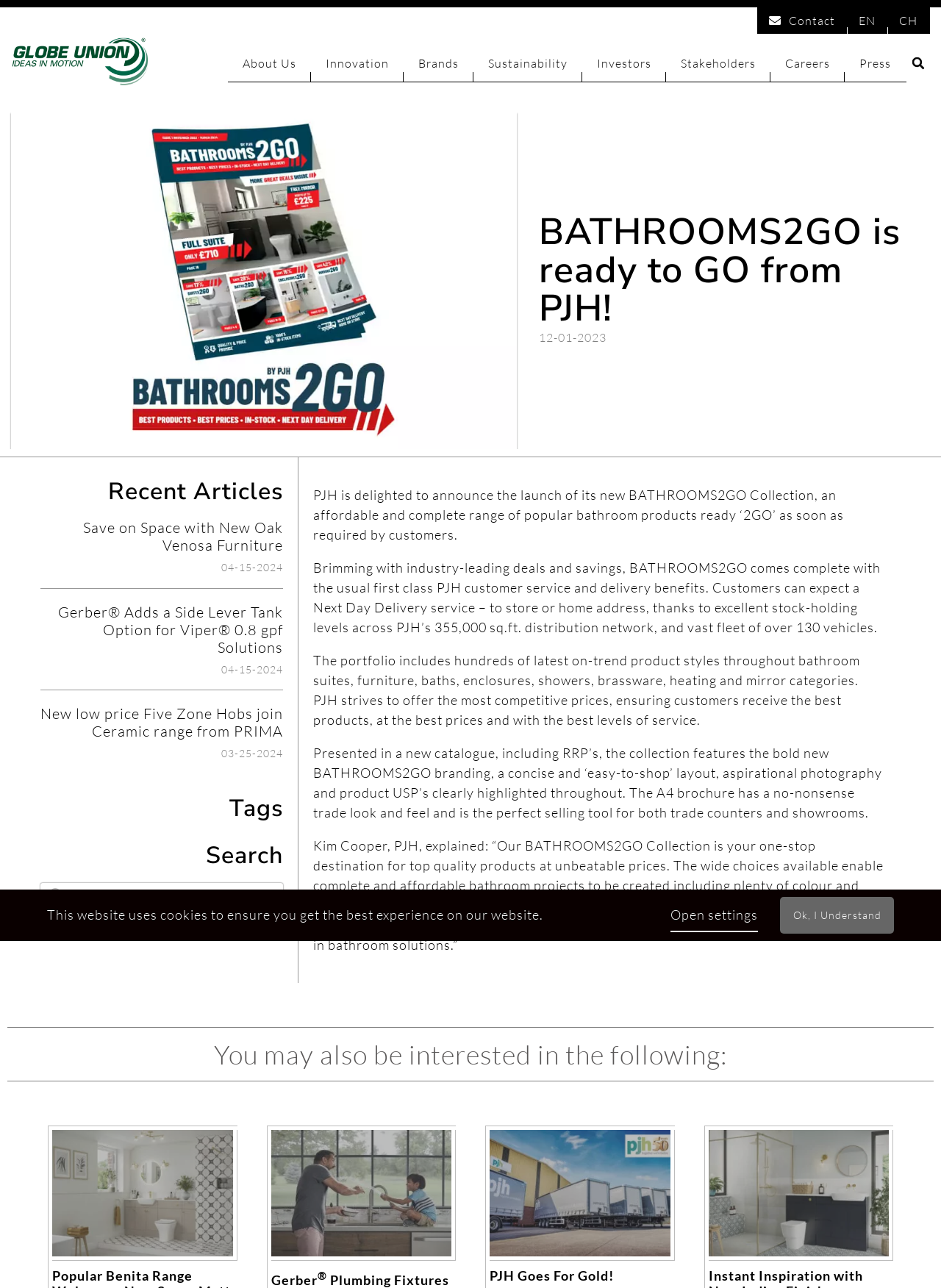Determine the bounding box coordinates of the UI element described below. Use the format (top-left x, top-left y, bottom-right x, bottom-right y) with floating point numbers between 0 and 1: Stakeholders

[0.708, 0.035, 0.819, 0.063]